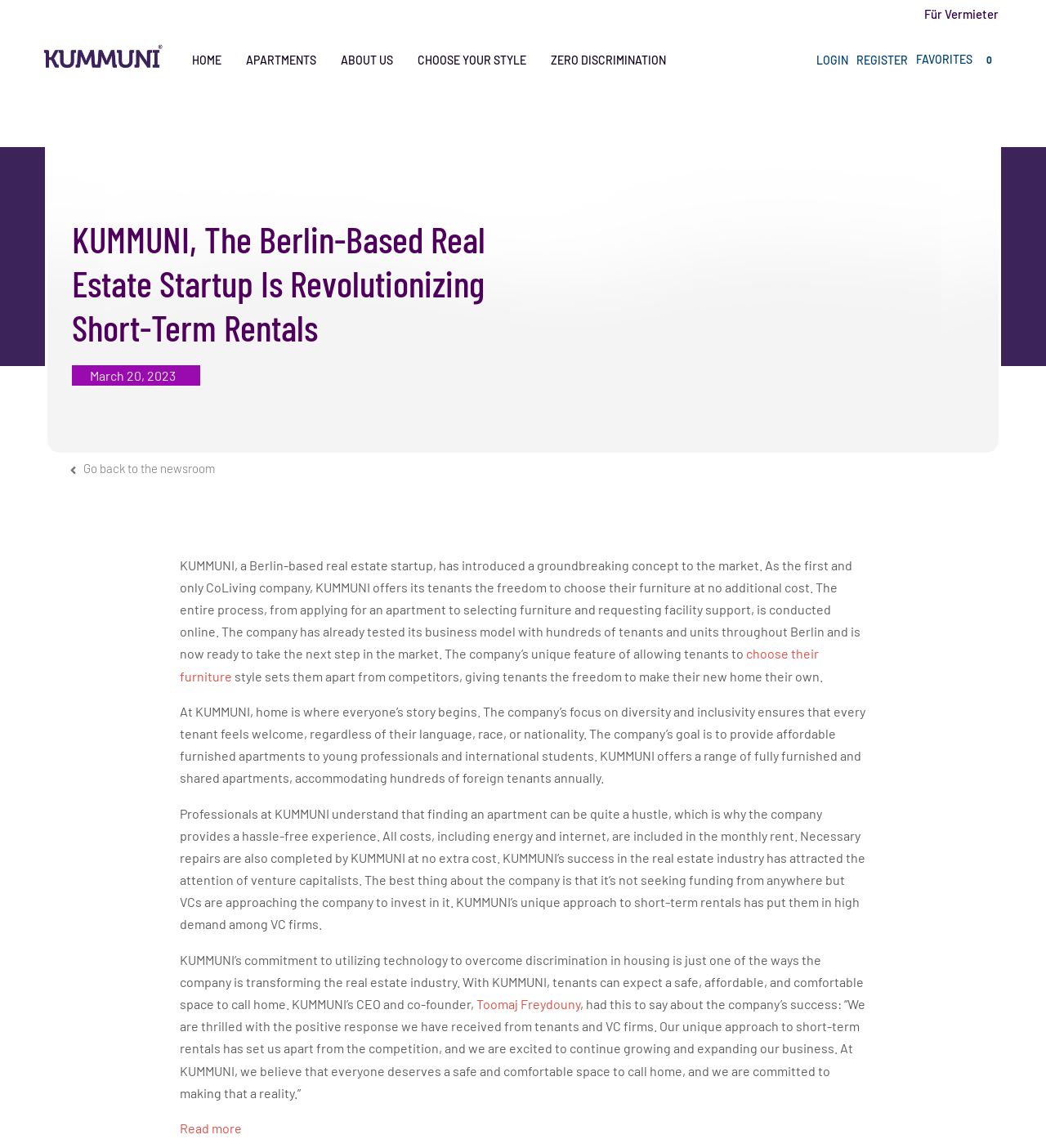Locate the bounding box coordinates of the area to click to fulfill this instruction: "Click on the 'HOME' link". The bounding box should be presented as four float numbers between 0 and 1, in the order [left, top, right, bottom].

[0.172, 0.025, 0.223, 0.079]